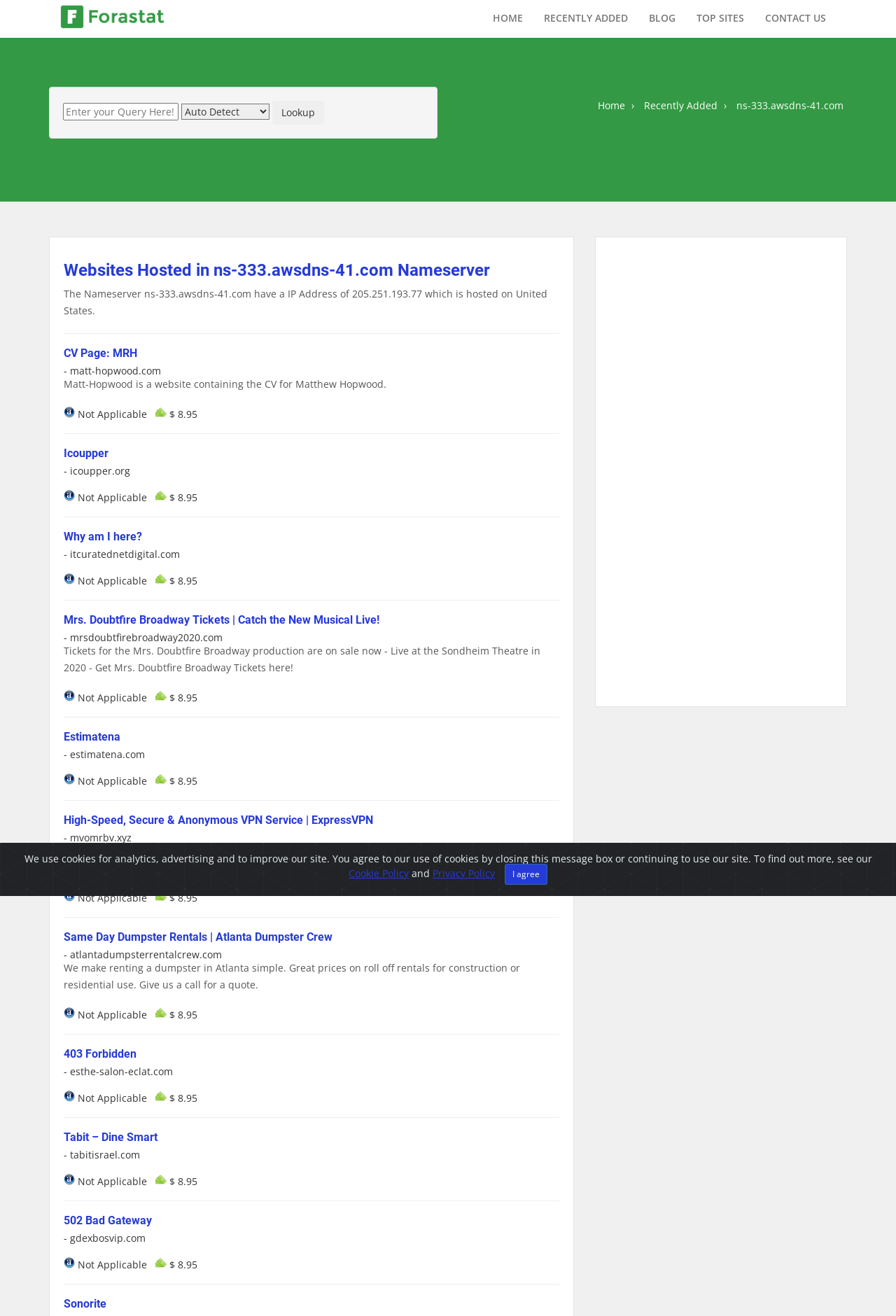How many websites are listed below the heading 'Websites Hosted in ns-333.awsdns-41.com Nameserver'?
Refer to the image and give a detailed answer to the query.

There are 6 websites listed below the heading 'Websites Hosted in ns-333.awsdns-41.com Nameserver', including 'CV Page: MRH', 'Icoupper', 'Why am I here?', 'Mrs. Doubtfire Broadway Tickets | Catch the New Musical Live!', 'Estimatena', and 'Same Day Dumpster Rentals | Atlanta Dumpster Crew'.